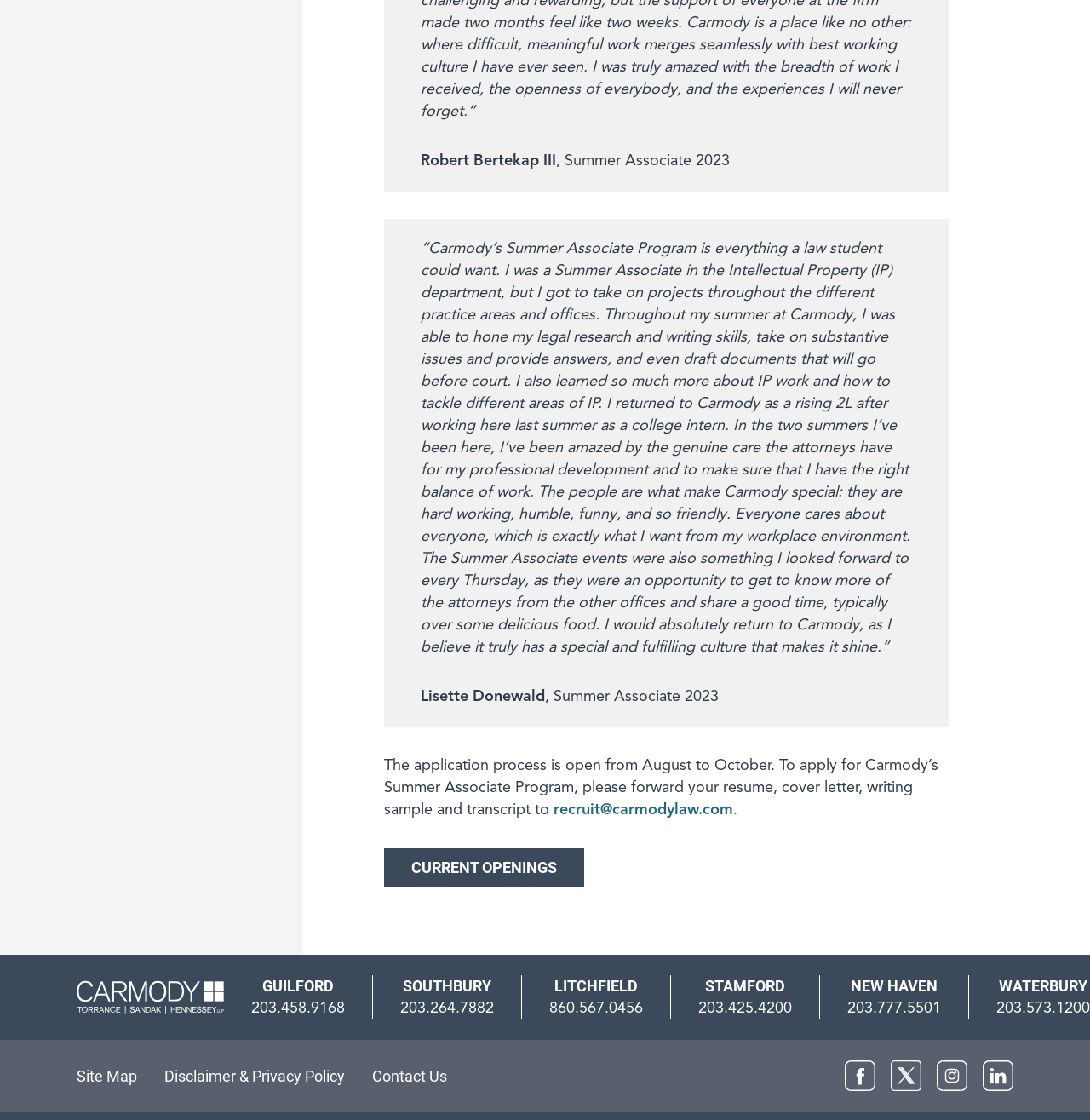What is the email address to apply for Carmody's Summer Associate Program?
Using the information presented in the image, please offer a detailed response to the question.

The email address to apply for Carmody's Summer Associate Program is mentioned in the link element with the text 'recruit@carmodylaw.com', which is located below the text 'To apply for Carmody’s Summer Associate Program, please forward your resume, cover letter, writing sample and transcript to'.